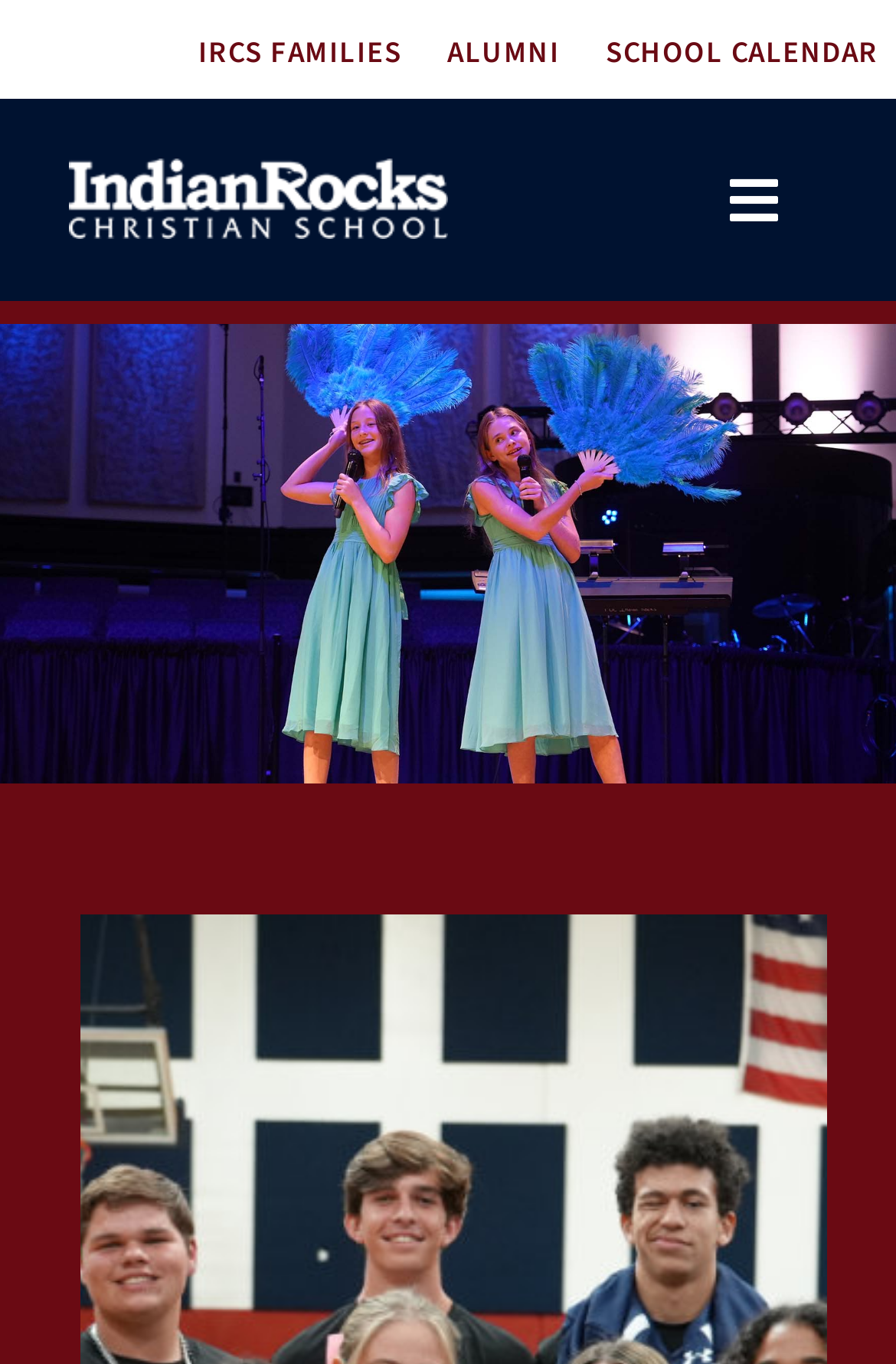Specify the bounding box coordinates of the area that needs to be clicked to achieve the following instruction: "Like the post".

None